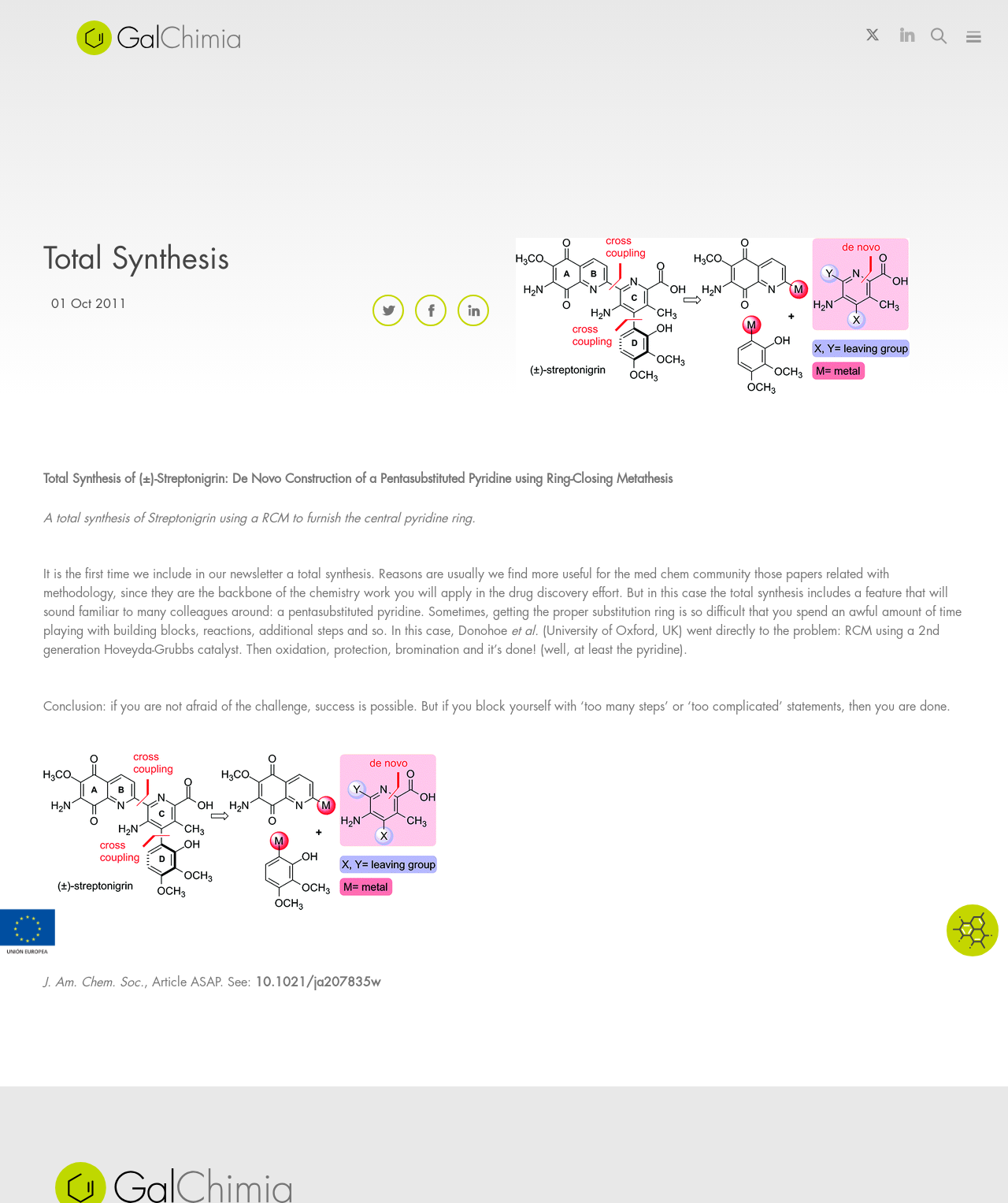Determine the bounding box coordinates for the region that must be clicked to execute the following instruction: "View the molecule icon".

[0.945, 0.757, 0.984, 0.79]